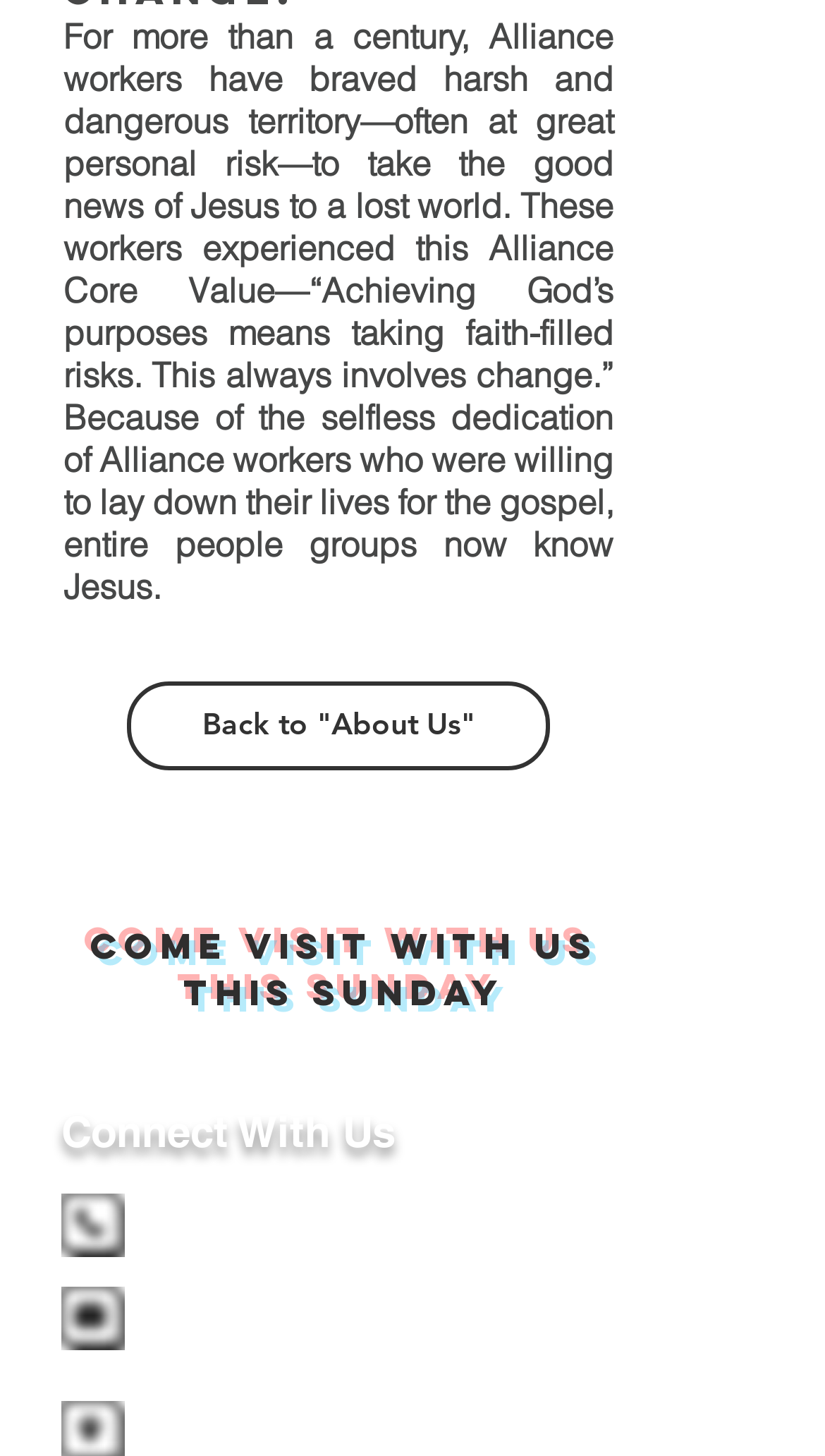Return the bounding box coordinates of the UI element that corresponds to this description: "Back to "About Us"". The coordinates must be given as four float numbers in the range of 0 and 1, [left, top, right, bottom].

[0.154, 0.467, 0.667, 0.528]